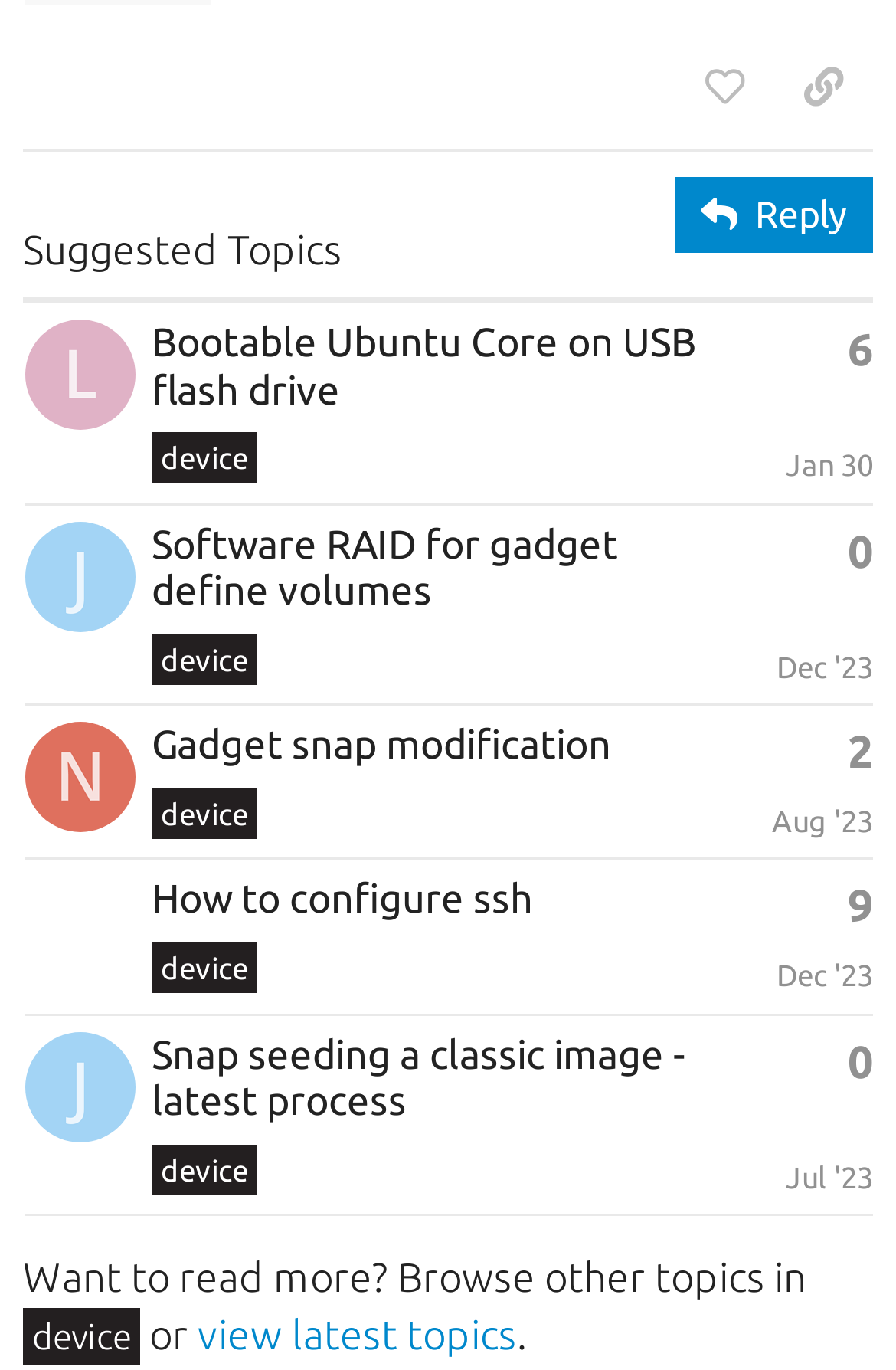Give a one-word or one-phrase response to the question: 
What is the purpose of the 'Reply' button?

To reply to a post